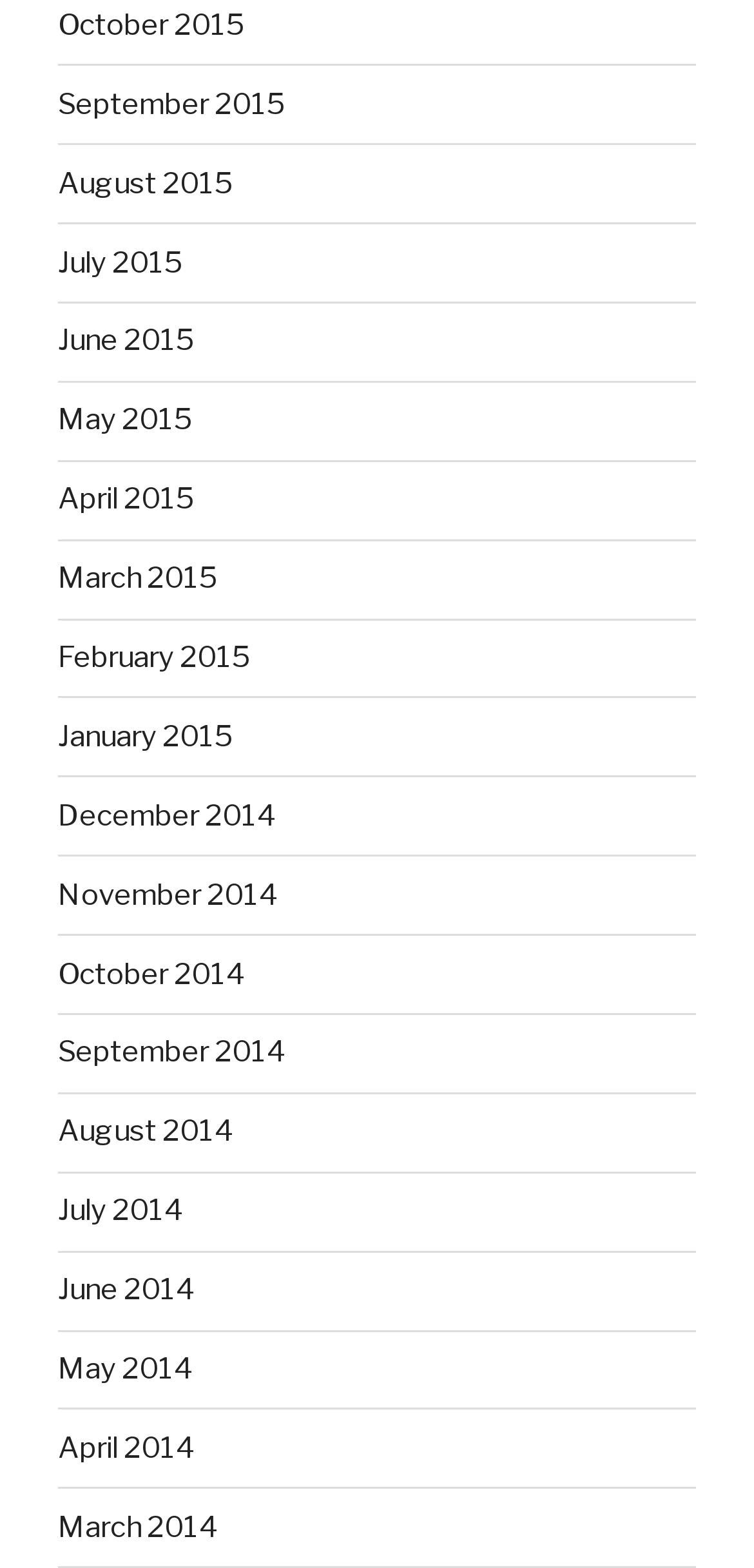Can you look at the image and give a comprehensive answer to the question:
What is the latest month listed?

I examined the links on the webpage and found that the latest month listed is October 2015, which is the first link at the top.